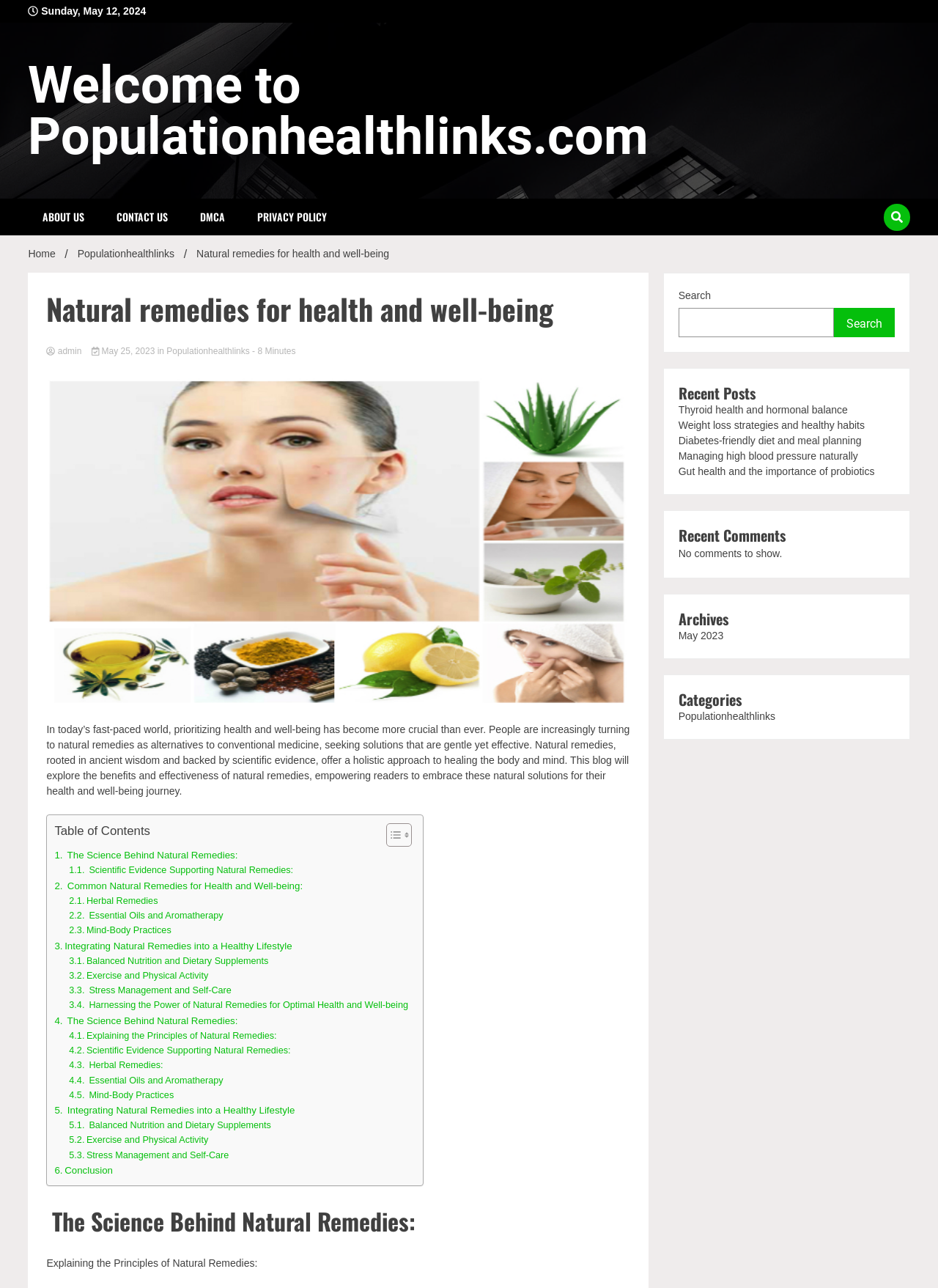Find the bounding box coordinates for the area that must be clicked to perform this action: "Explore the category Populationhealthlinks".

[0.723, 0.552, 0.827, 0.561]